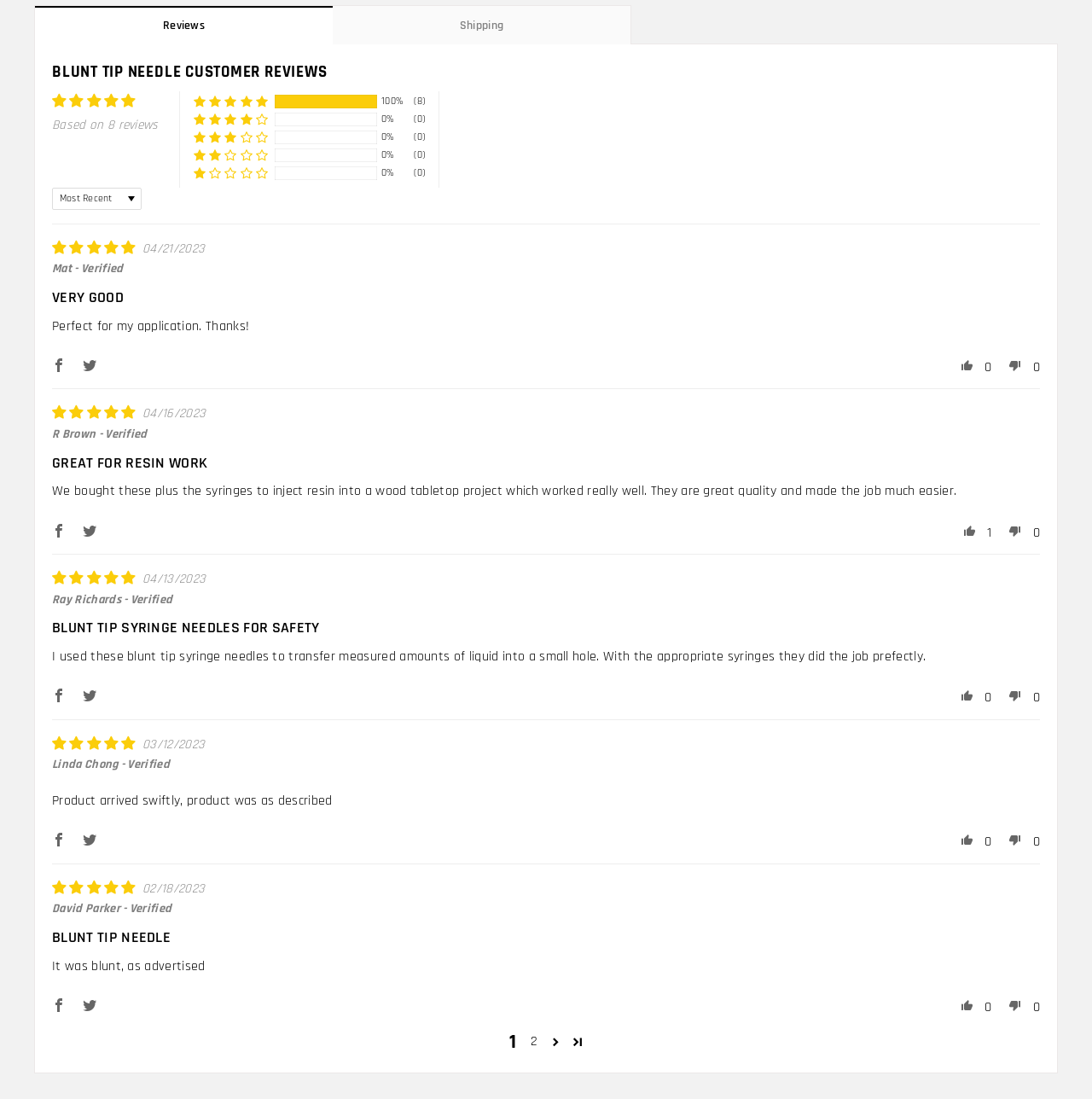What is the purpose of the blunt tip syringe needles?
Give a single word or phrase as your answer by examining the image.

For resin work